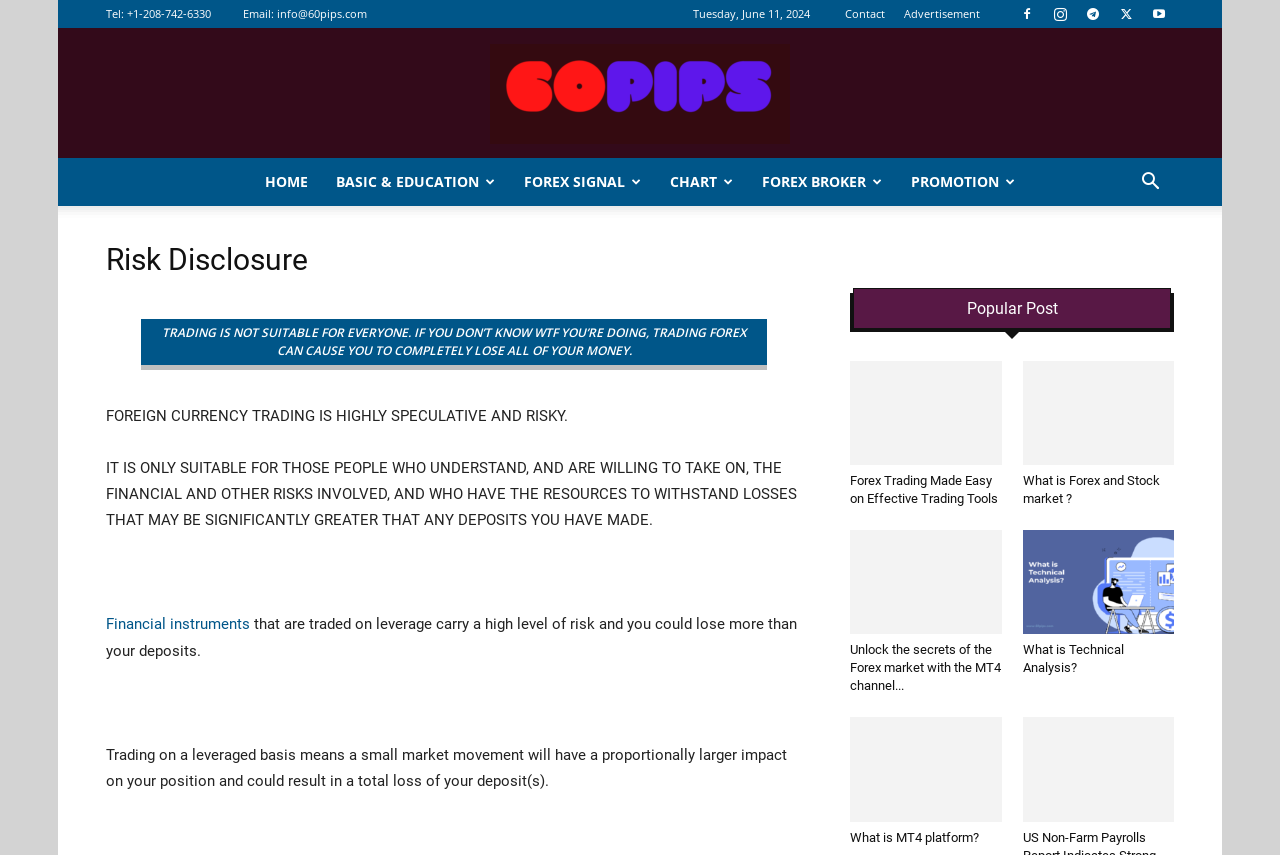Describe every aspect of the webpage comprehensively.

This webpage is titled "Risk Disclosure - 60pips" and has a prominent warning message at the top, stating that trading on leverage carries a high level of risk and can result in losses exceeding deposits. 

At the top-right corner, there are five icons, each representing a different social media platform. Below these icons, the current date, "Tuesday, June 11, 2024", is displayed. 

On the top navigation bar, there are links to "Contact", "Advertisement", and the website's logo, "60pips". The logo is situated at the top-left corner, spanning almost the entire width of the page. 

Below the navigation bar, there is a section with the website's contact information, including a phone number and email address. 

The main content of the page is divided into two sections. The left section has a heading "Risk Disclosure" and contains a blockquote with a warning message about the risks of trading forex. This is followed by several paragraphs of text explaining the risks of trading on leverage and the potential losses that can occur. 

The right section has a heading "Popular Post" and features a list of links to various articles, each with a corresponding image. The articles appear to be related to forex trading and technical analysis. 

At the bottom of the page, there is a search button and a series of links to different sections of the website, including "HOME", "BASIC & EDUCATION", "FOREX SIGNAL", "CHART", "FOREX BROKER", and "PROMOTION".